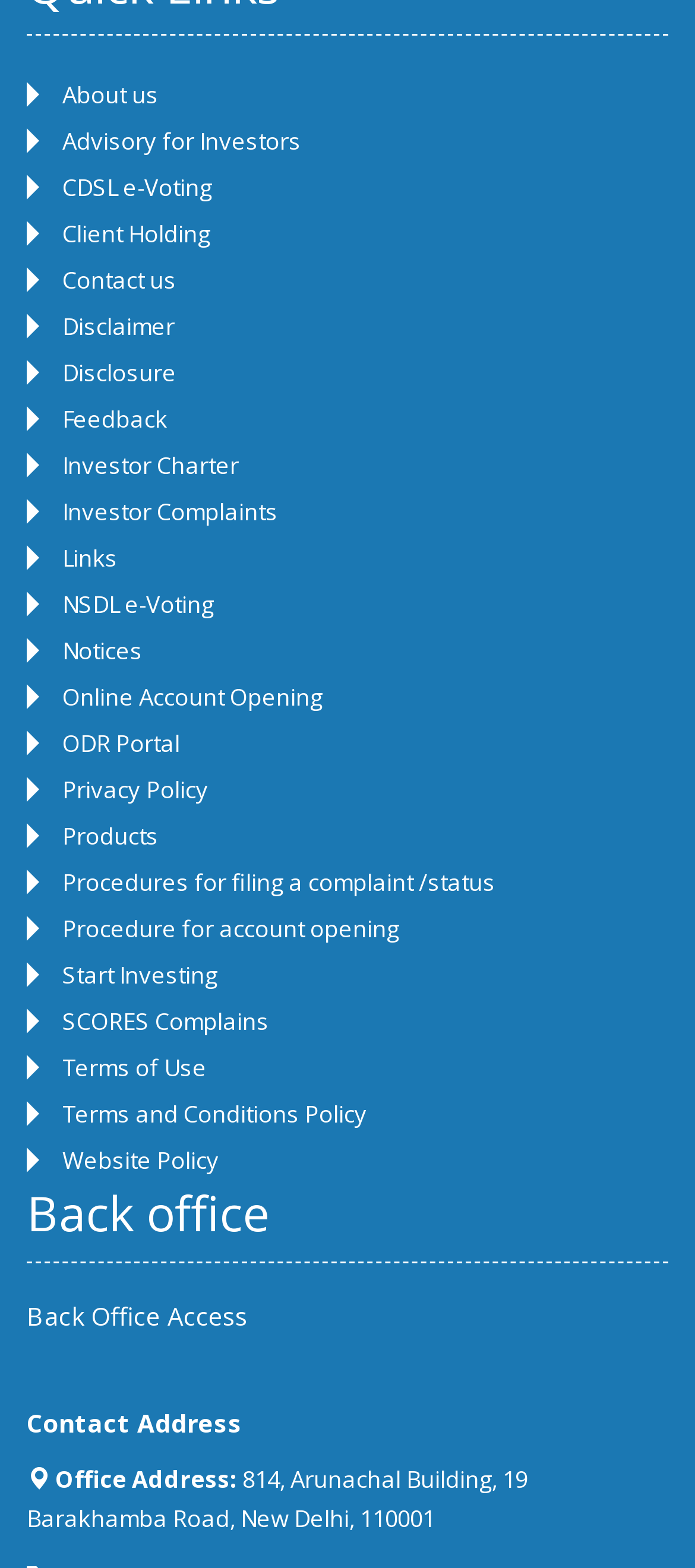Identify the bounding box coordinates of the region that needs to be clicked to carry out this instruction: "Check Investor Charter". Provide these coordinates as four float numbers ranging from 0 to 1, i.e., [left, top, right, bottom].

[0.038, 0.285, 0.962, 0.31]